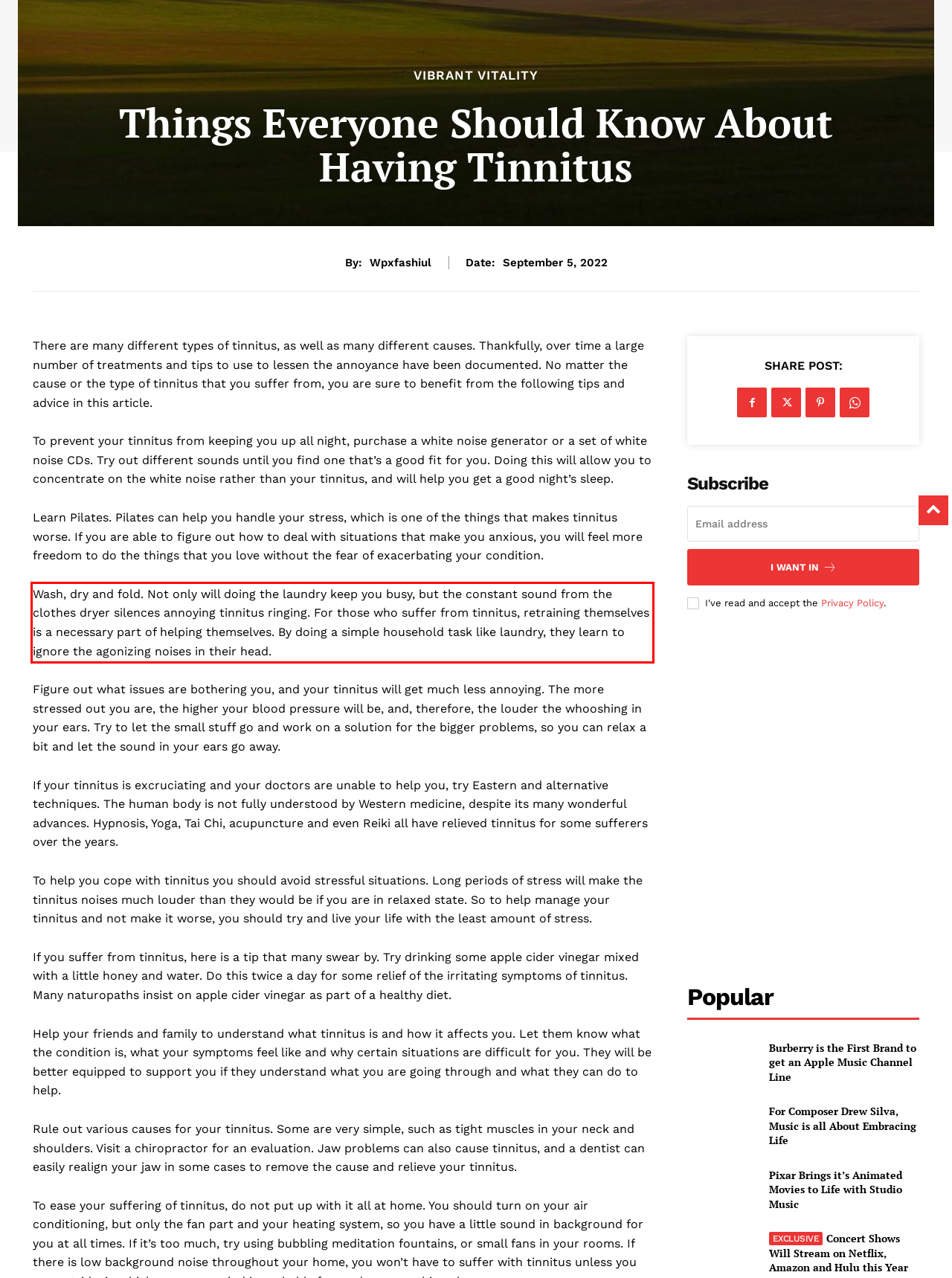Extract and provide the text found inside the red rectangle in the screenshot of the webpage.

Wash, dry and fold. Not only will doing the laundry keep you busy, but the constant sound from the clothes dryer silences annoying tinnitus ringing. For those who suffer from tinnitus, retraining themselves is a necessary part of helping themselves. By doing a simple household task like laundry, they learn to ignore the agonizing noises in their head.